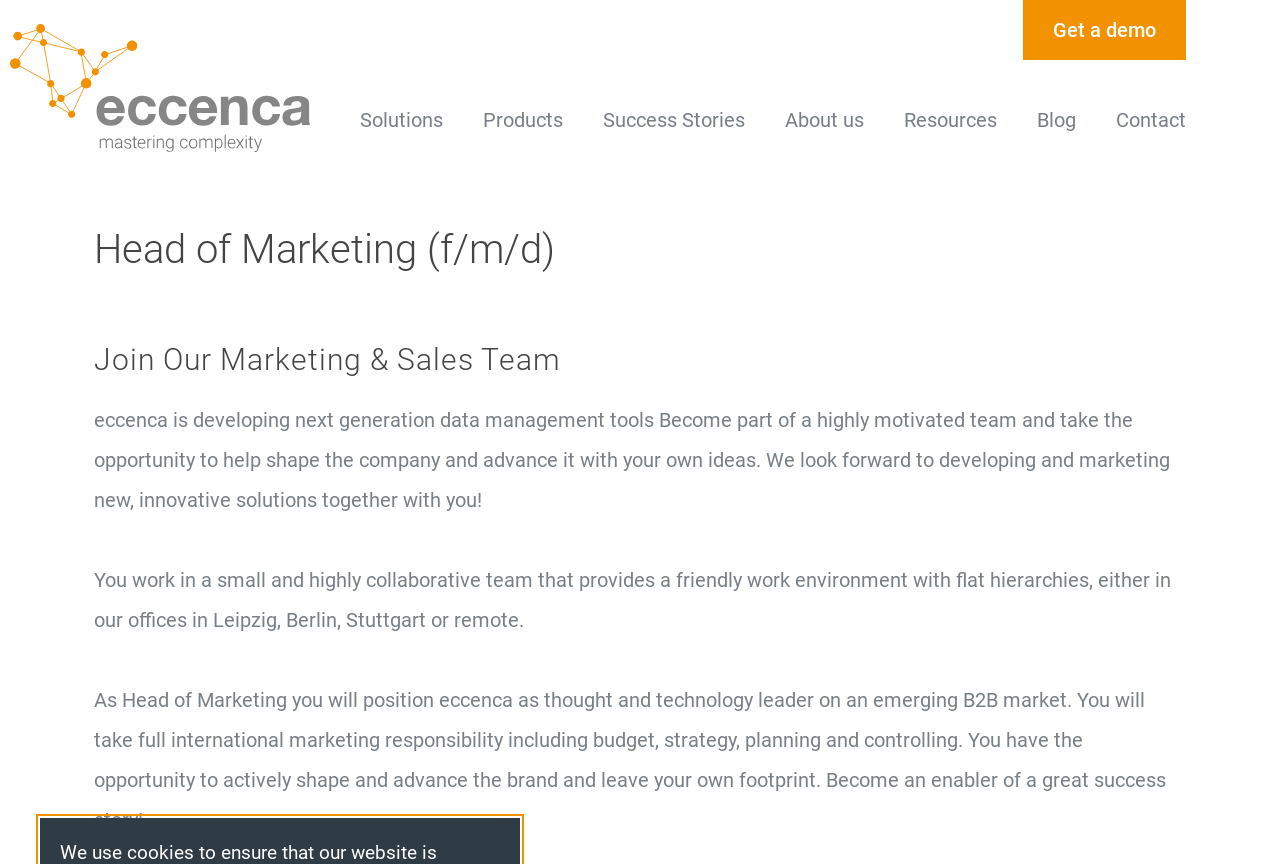What is the company name?
Please provide a comprehensive answer based on the contents of the image.

The company name is eccenca, which is mentioned in the link and image elements at the top of the webpage.